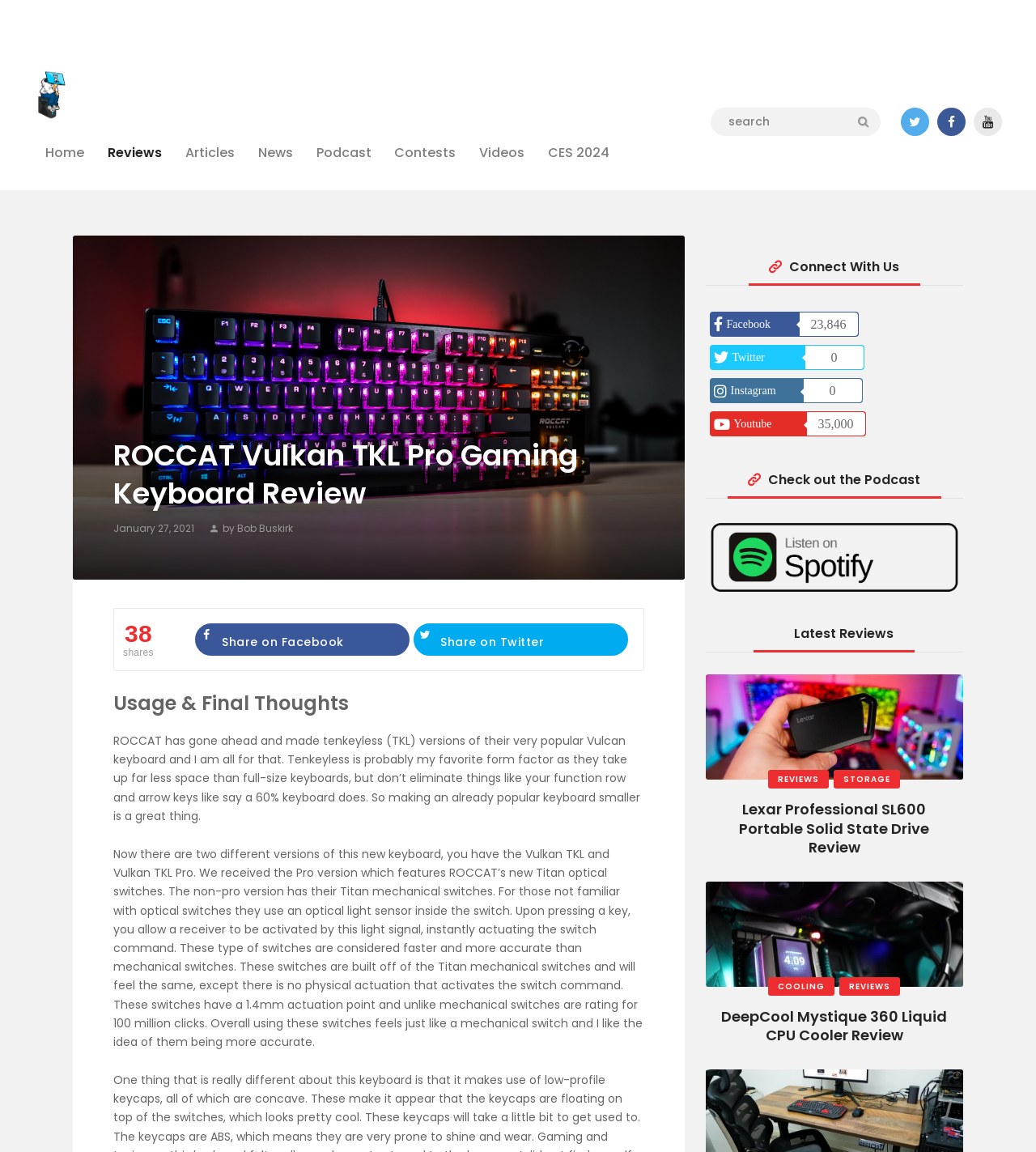Locate the bounding box coordinates of the element you need to click to accomplish the task described by this instruction: "Search for something".

[0.686, 0.094, 0.85, 0.118]